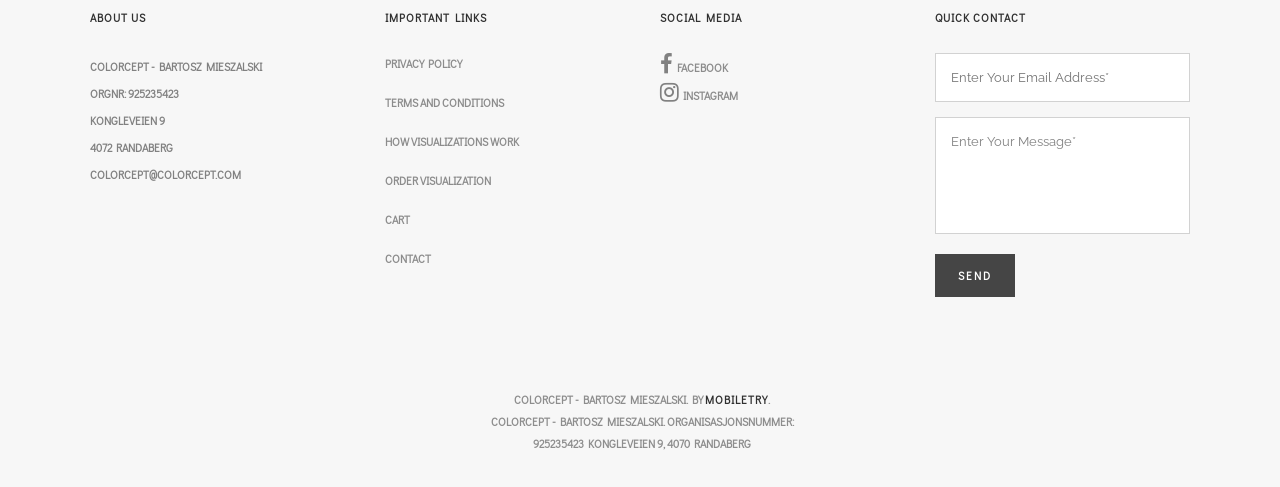Find the bounding box coordinates of the clickable area that will achieve the following instruction: "Enter your email address in the textbox".

[0.73, 0.108, 0.93, 0.209]